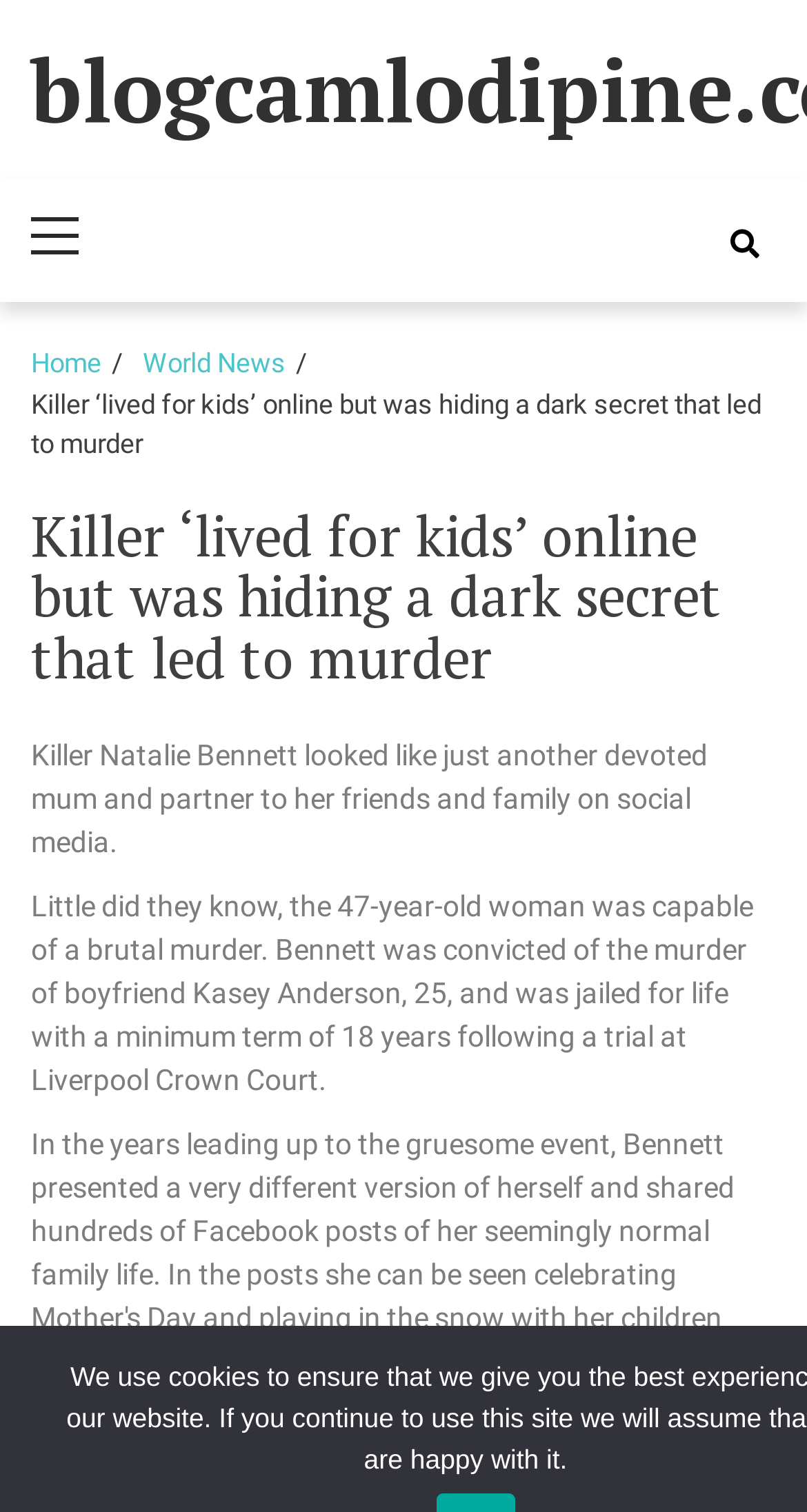Give a concise answer using only one word or phrase for this question:
What is the title of the webpage's primary navigation?

Primary Menu